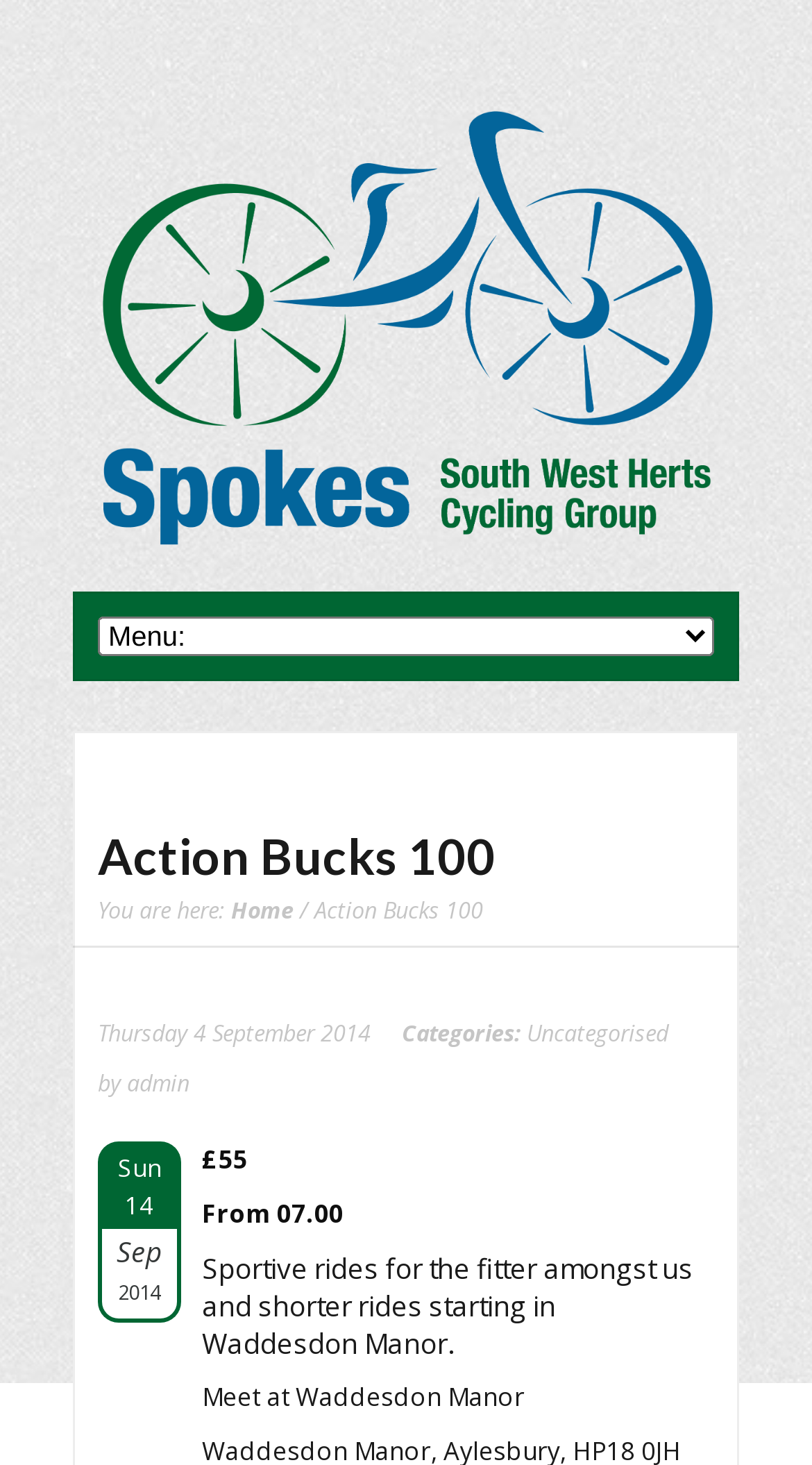Extract the primary heading text from the webpage.

Action Bucks 100